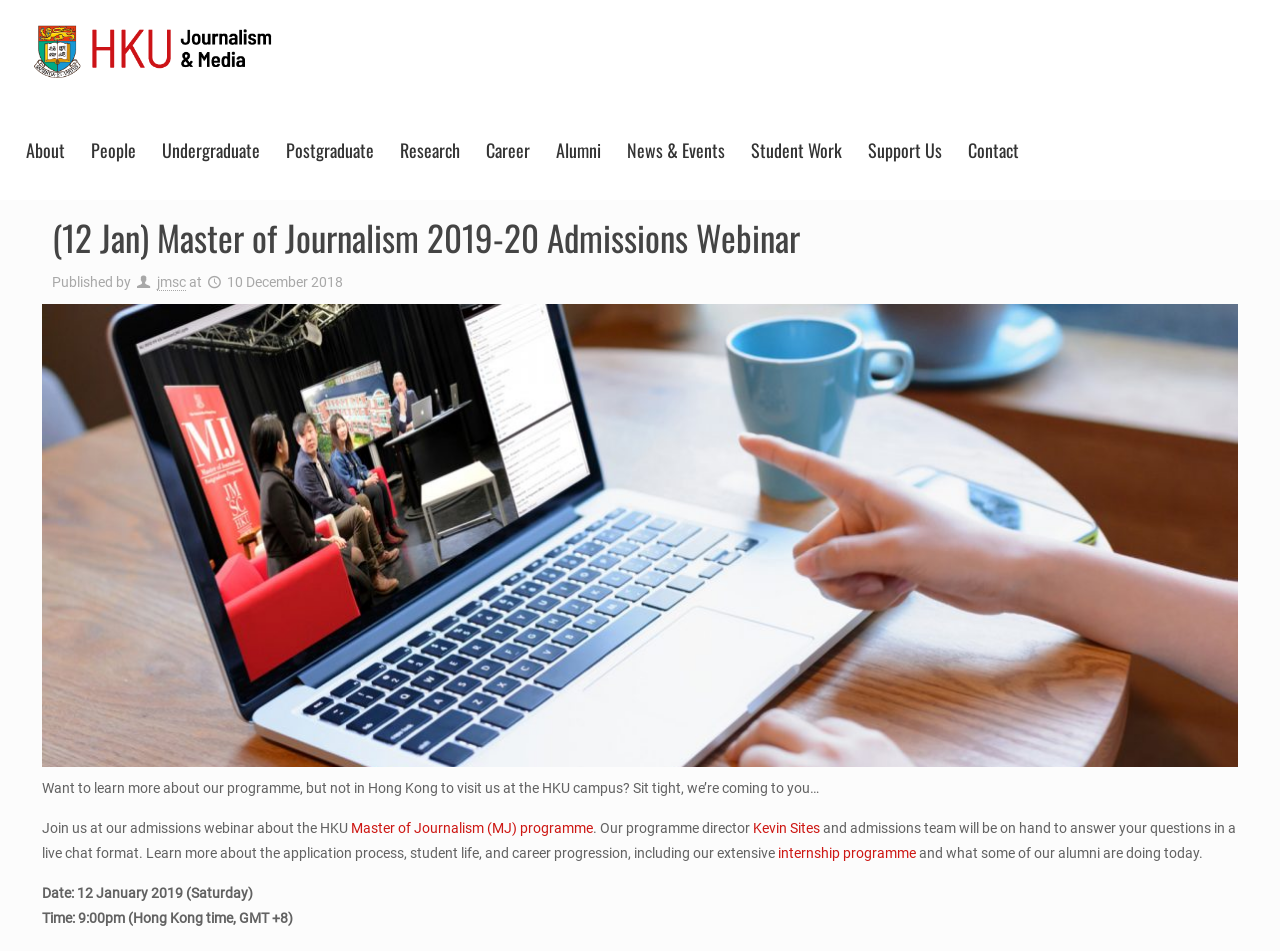Determine the bounding box coordinates for the clickable element required to fulfill the instruction: "Go to About page". Provide the coordinates as four float numbers between 0 and 1, i.e., [left, top, right, bottom].

[0.01, 0.105, 0.061, 0.21]